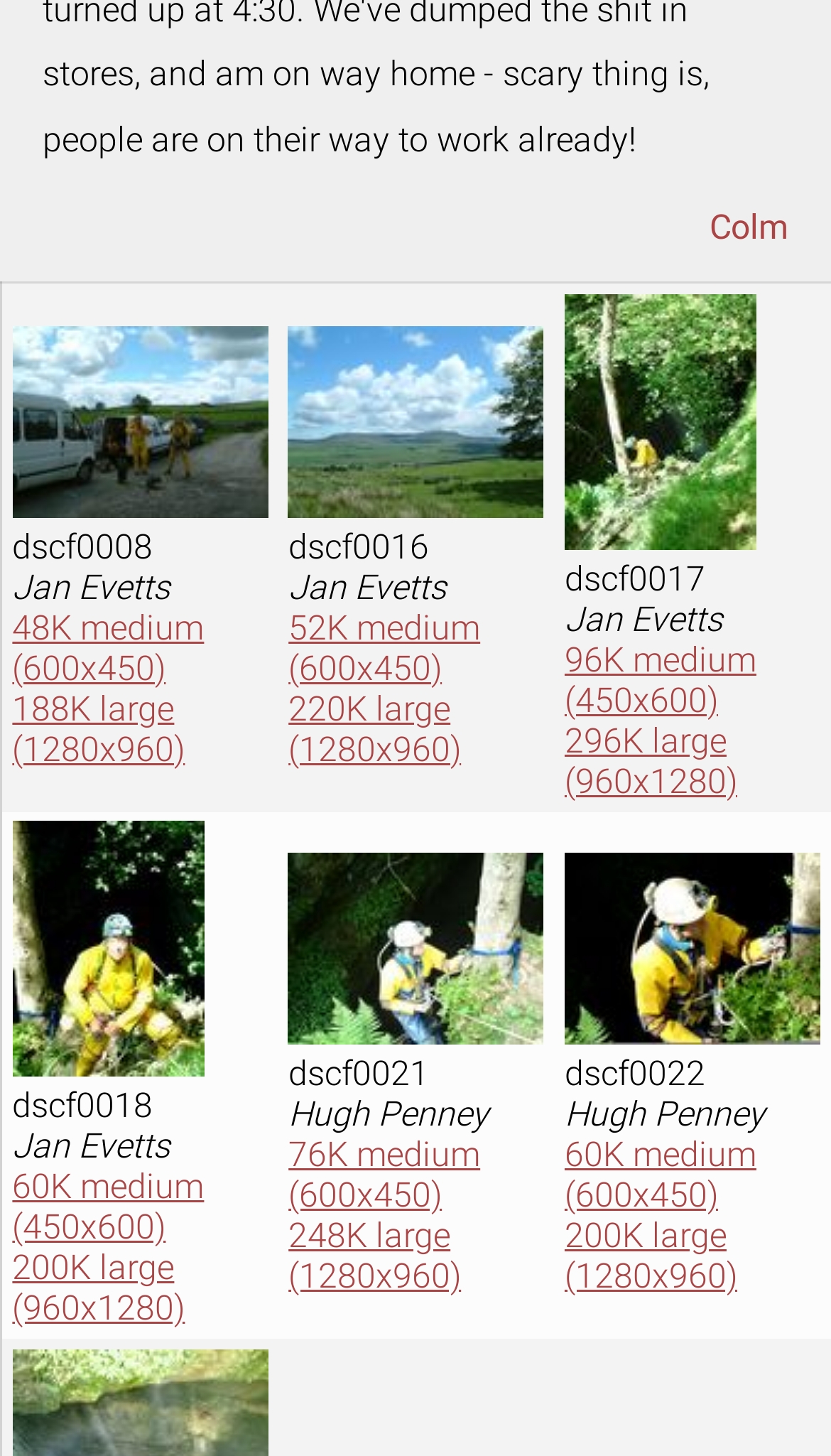What are the sizes of the images for Jan Evetts?
Using the image as a reference, answer with just one word or a short phrase.

48K, 188K, 52K, 220K, 96K, 296K